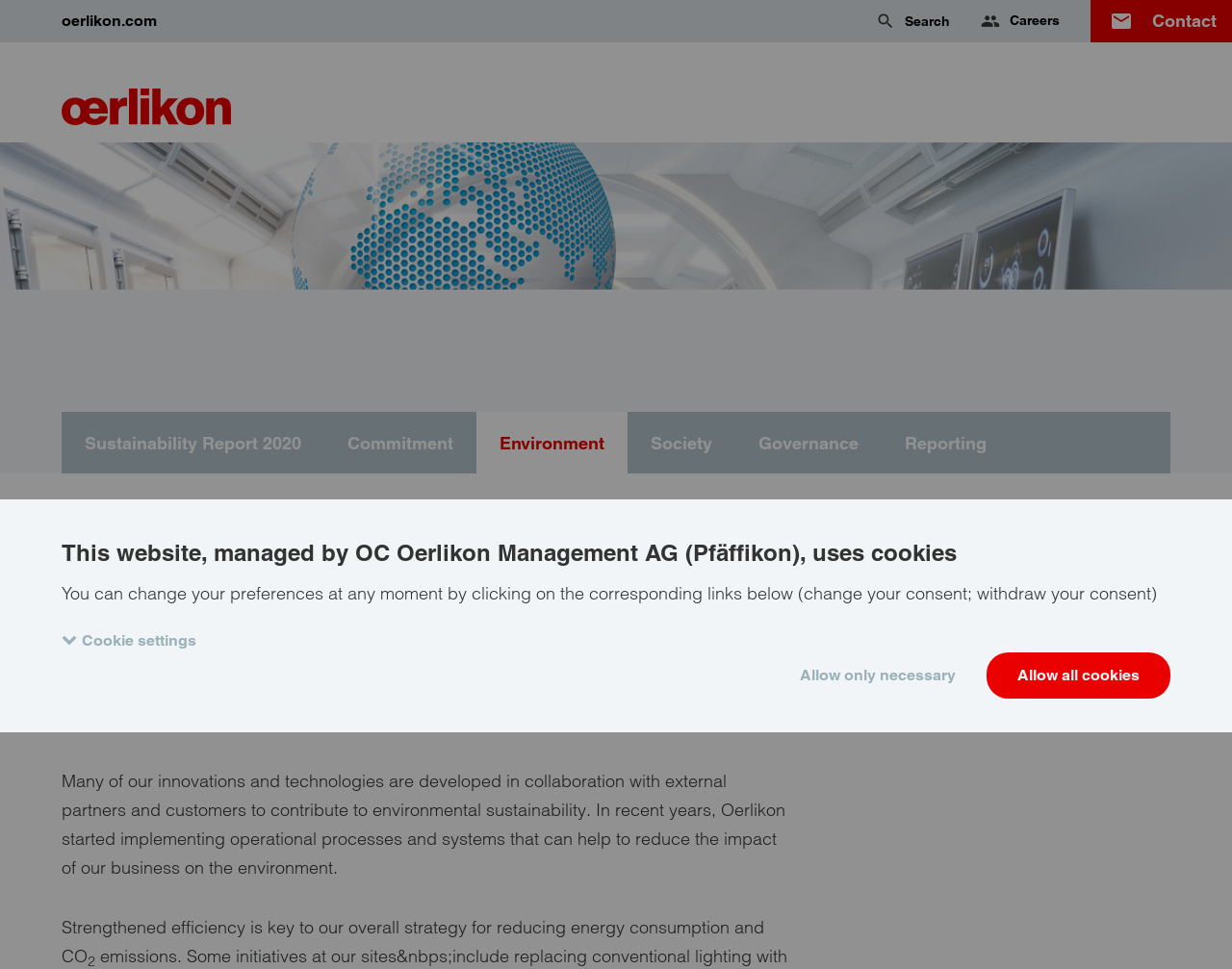How many buttons are there in the cookie settings section?
Using the picture, provide a one-word or short phrase answer.

3